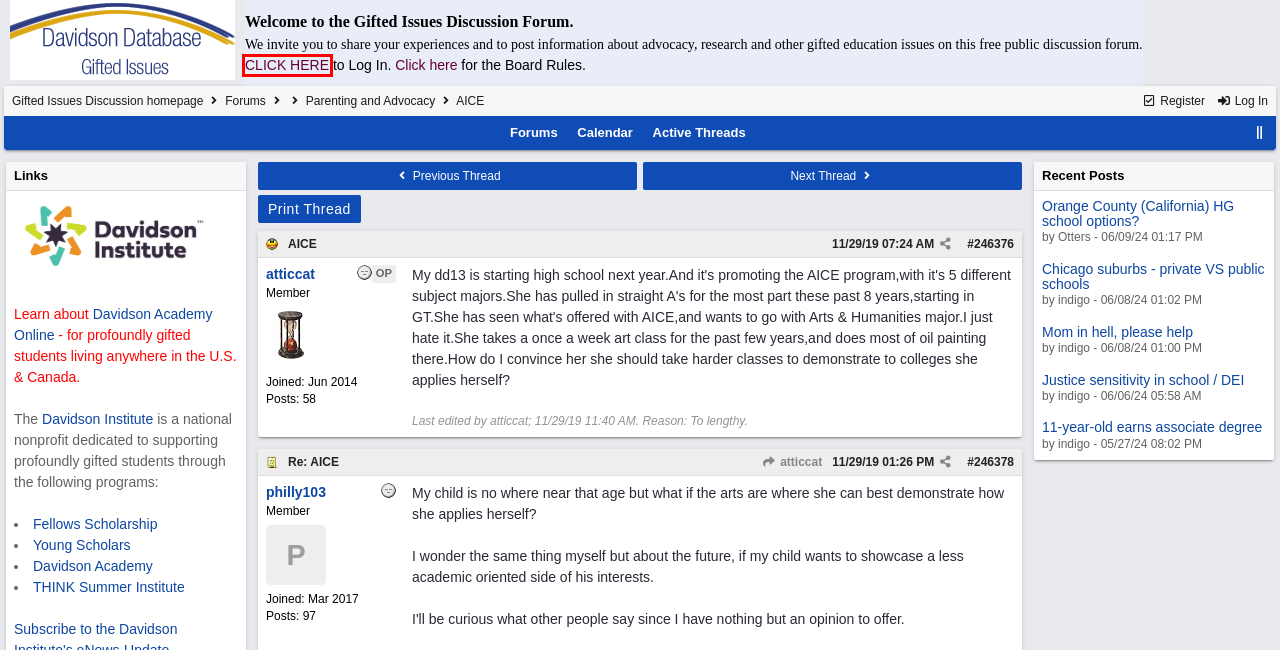You have a screenshot showing a webpage with a red bounding box highlighting an element. Choose the webpage description that best fits the new webpage after clicking the highlighted element. The descriptions are:
A. Newsletter Signup - Davidson Institute
B. Forum Rules - Gifted Issues Discussion Forum
C. Gifted Issues Discussion Forum - Forums powered by UBB.threads
D. THINK Summer Institute for Gifted Students | Davidson Institute
E. Davidson Academy: A School for Highly Gifted Students
F. Davidson Institute | Programs & Support for the Profoundly Gifted
G. Davidson Young Scholars for the Highly Gifted | Gifted Program
H. Forum Member Login - Gifted Issues Discussion Forum

H